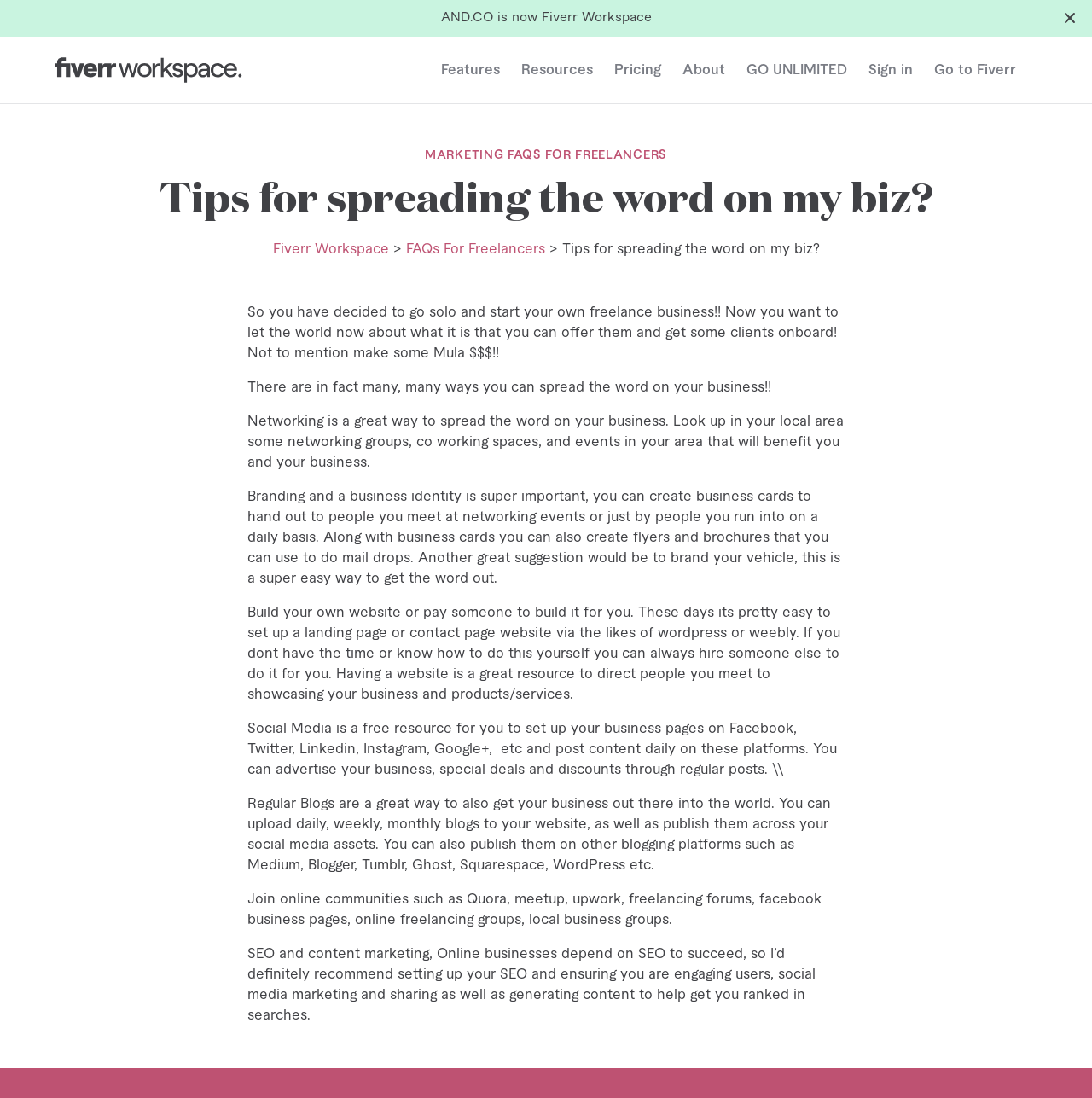What is the main topic of the article?
Using the image, provide a concise answer in one word or a short phrase.

Marketing tips for freelancers